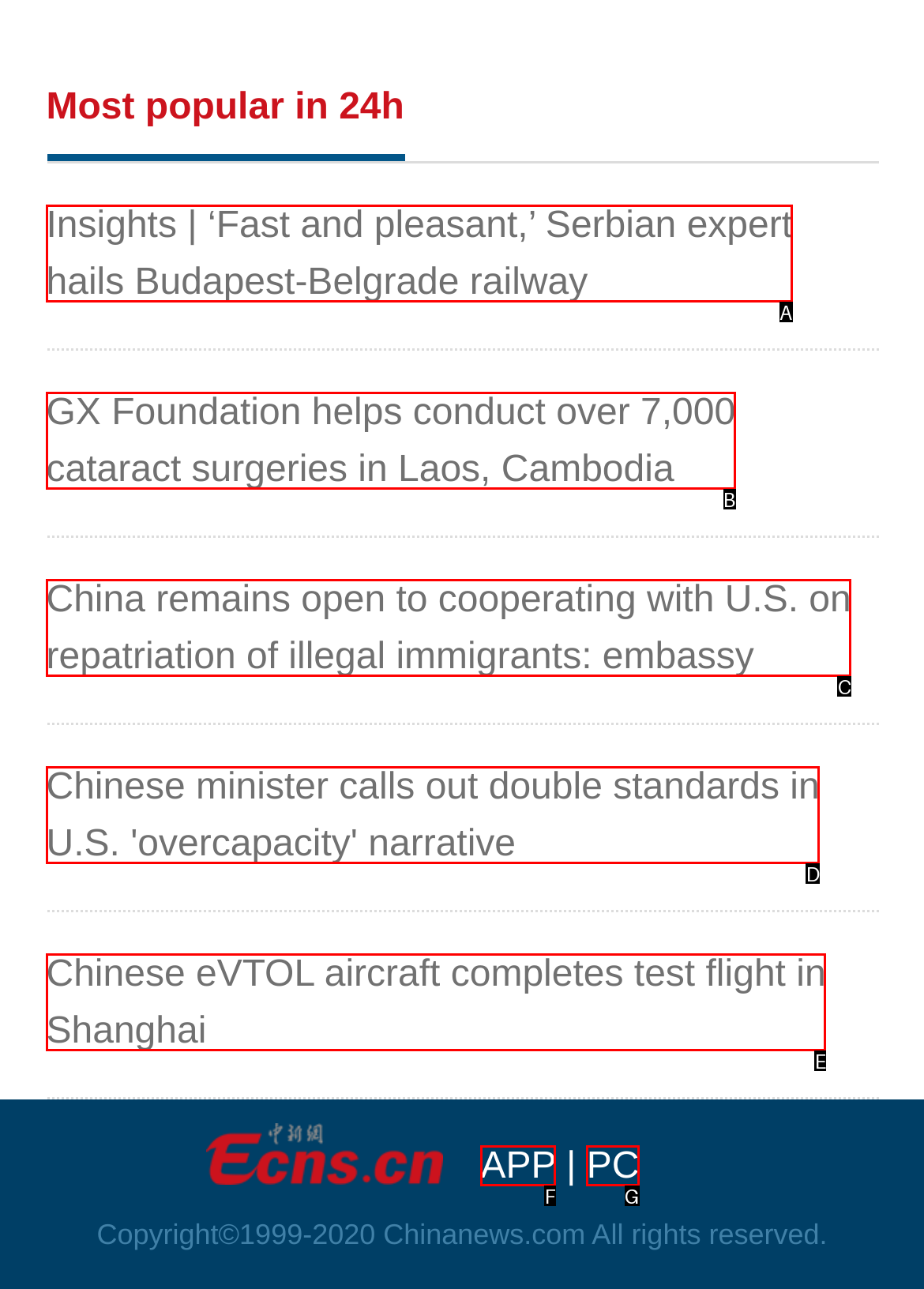Based on the element description: PC, choose the HTML element that matches best. Provide the letter of your selected option.

G